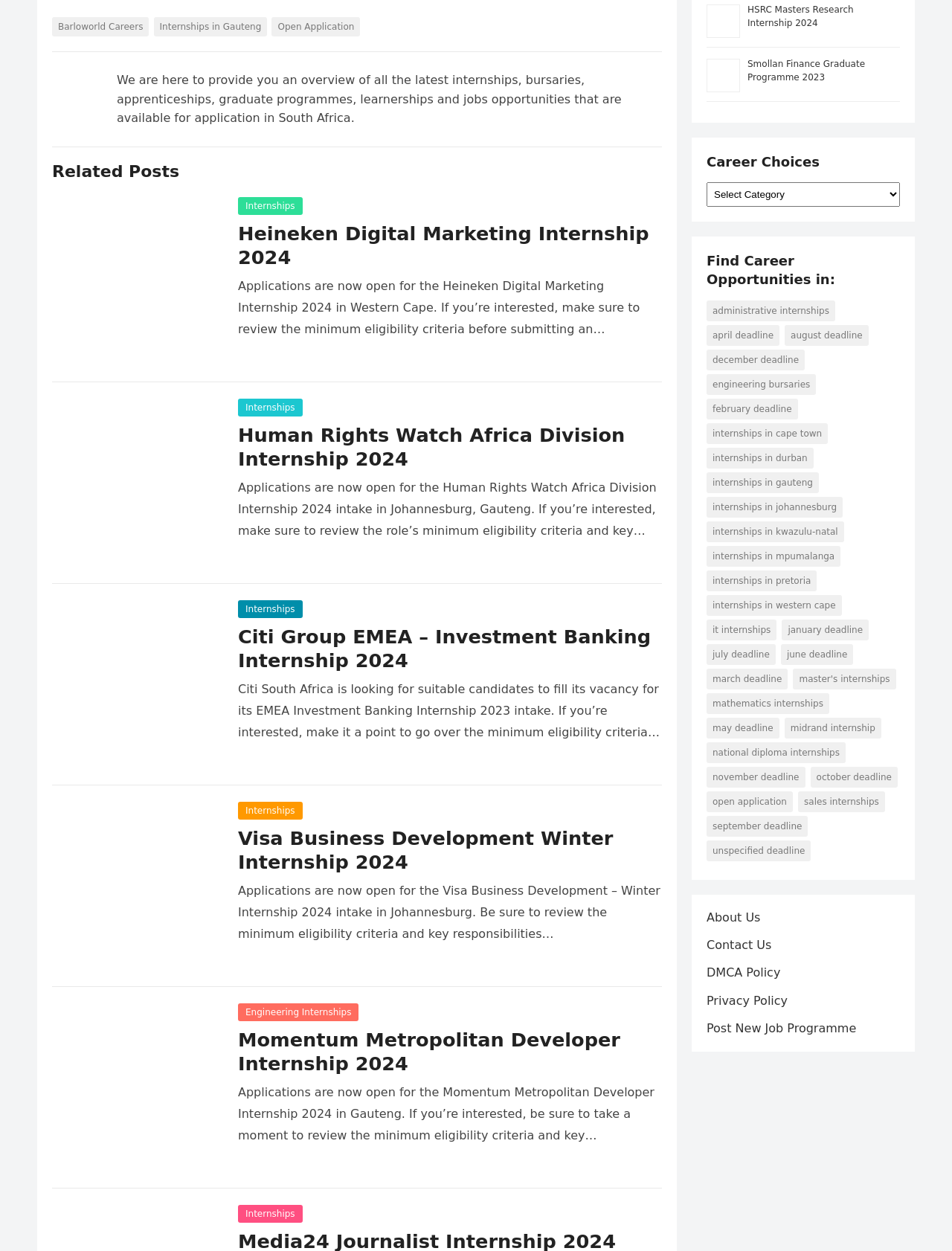Provide the bounding box coordinates of the HTML element this sentence describes: "Internships in Western Cape". The bounding box coordinates consist of four float numbers between 0 and 1, i.e., [left, top, right, bottom].

[0.742, 0.475, 0.884, 0.492]